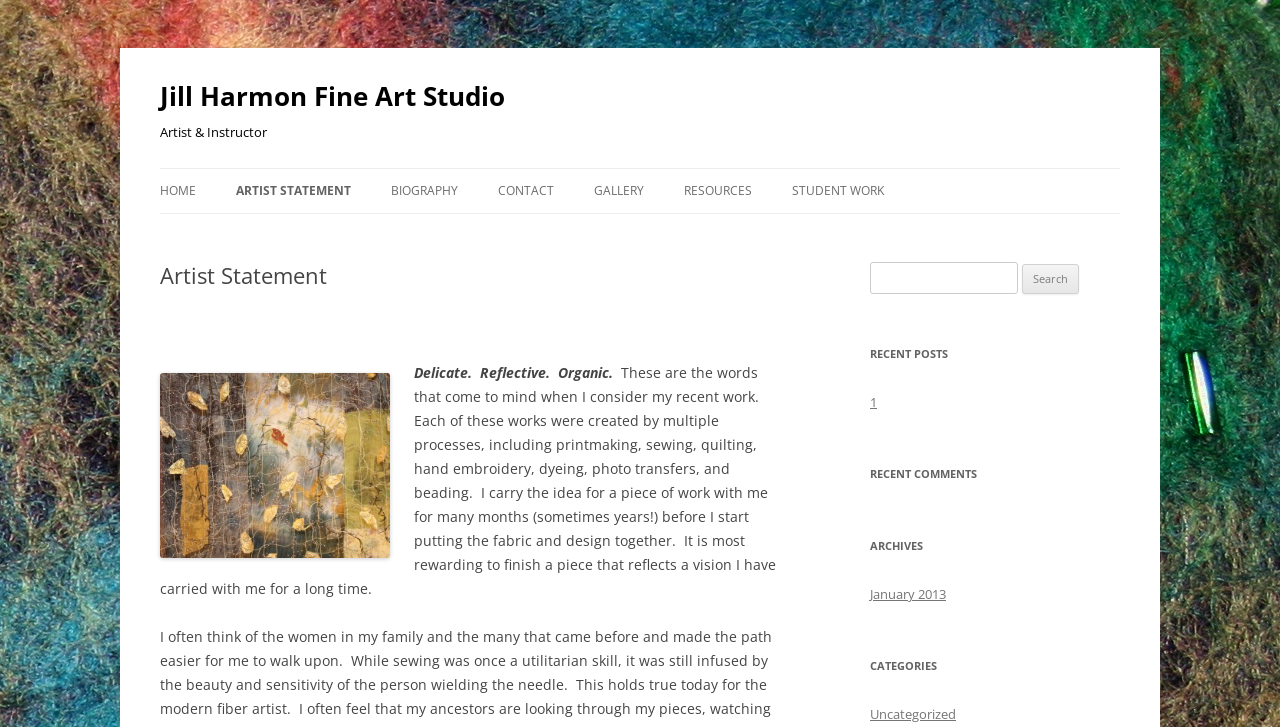What is the title of the artist statement?
Based on the visual content, answer with a single word or a brief phrase.

Artist Statement